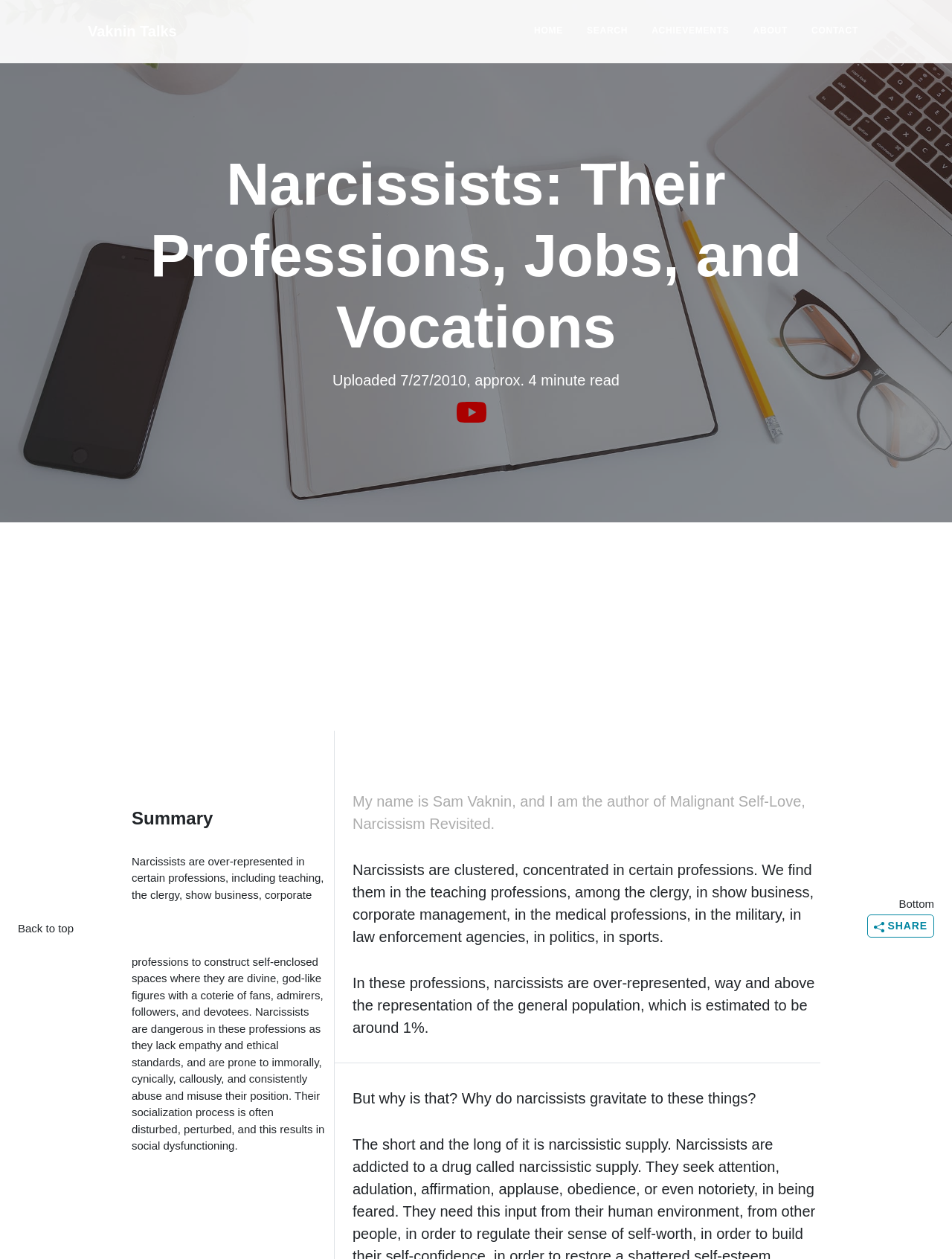What is the name of the author mentioned on the webpage?
Look at the image and respond with a single word or a short phrase.

Sam Vaknin